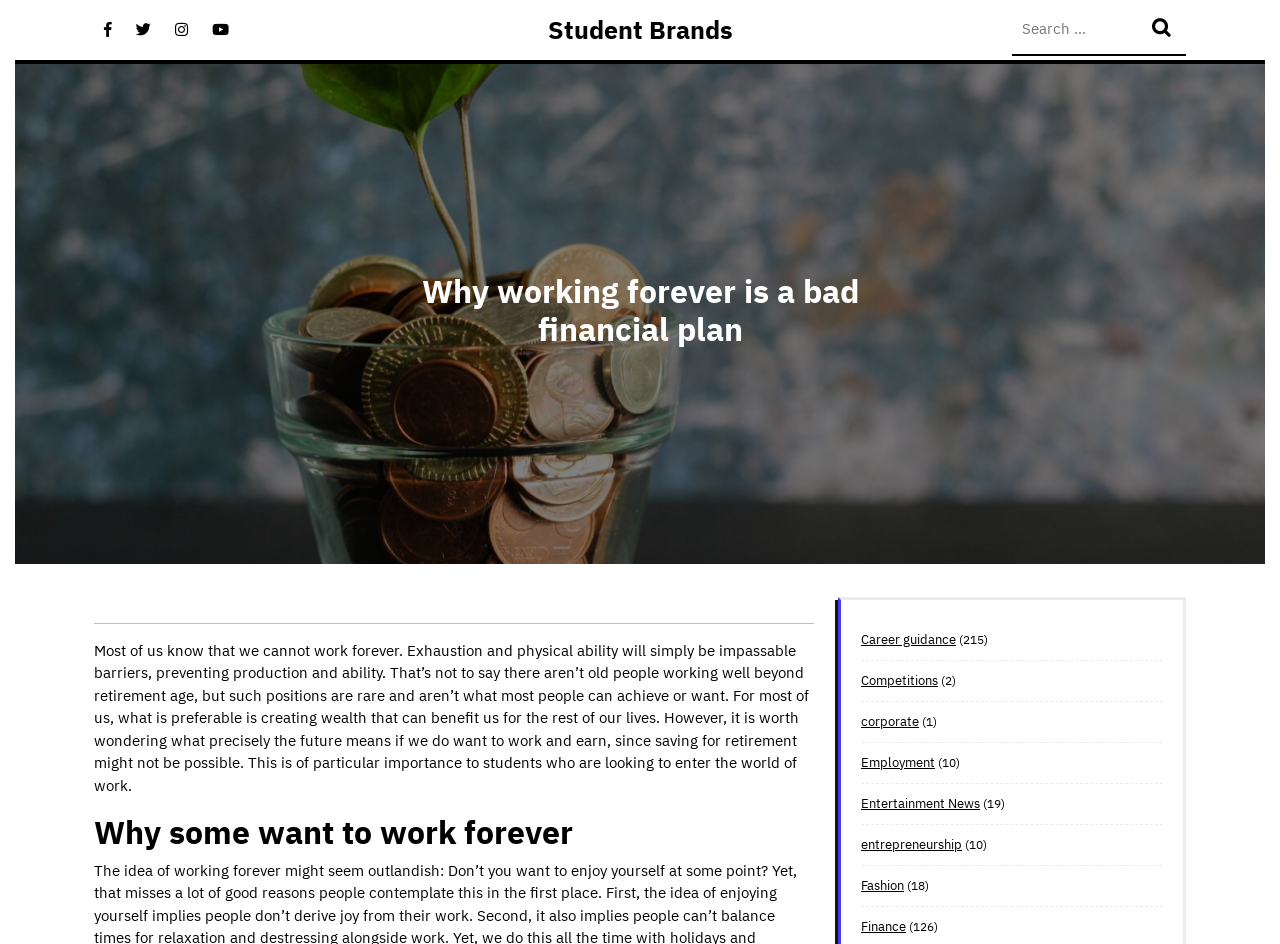Use a single word or phrase to respond to the question:
What is the tone of the article?

Informative